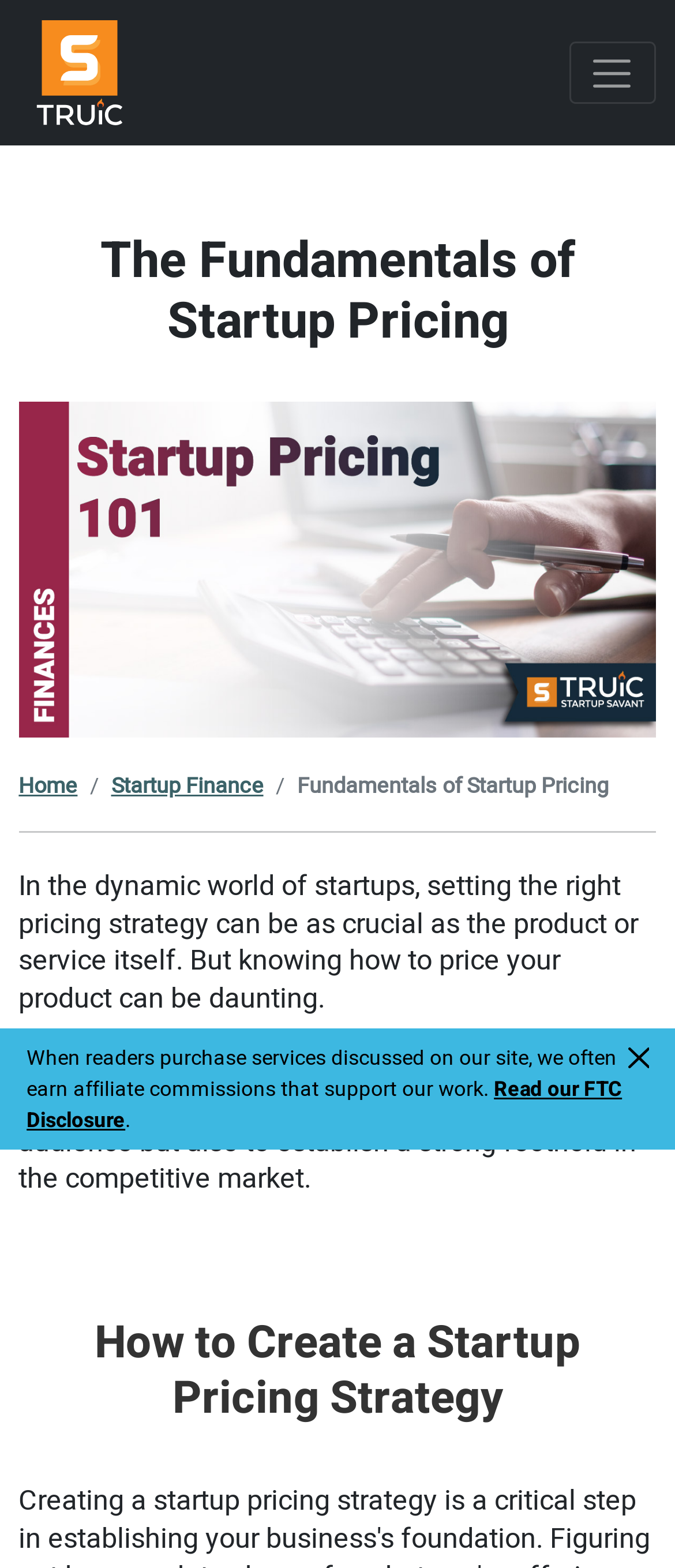Please provide a comprehensive response to the question based on the details in the image: What is the person in the image doing?

I found an image with a description 'Person with calculator, trying to estimate startup pricing.', which suggests that the person in the image is trying to estimate or calculate the pricing of a startup.